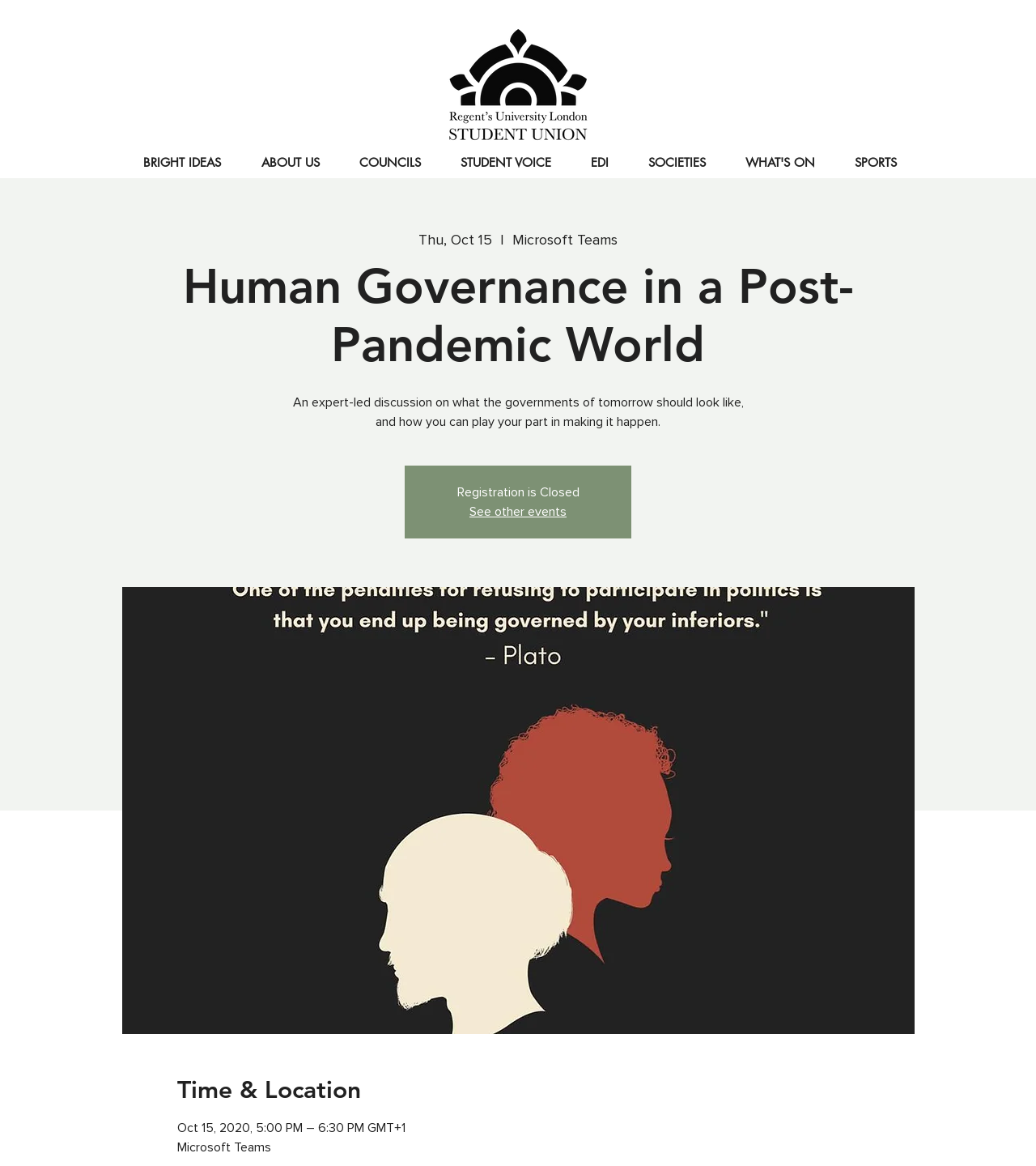What is the event name?
Ensure your answer is thorough and detailed.

I found the event name by looking at the heading element with the text 'Human Governance in a Post-Pandemic World' which is located at the top of the webpage.